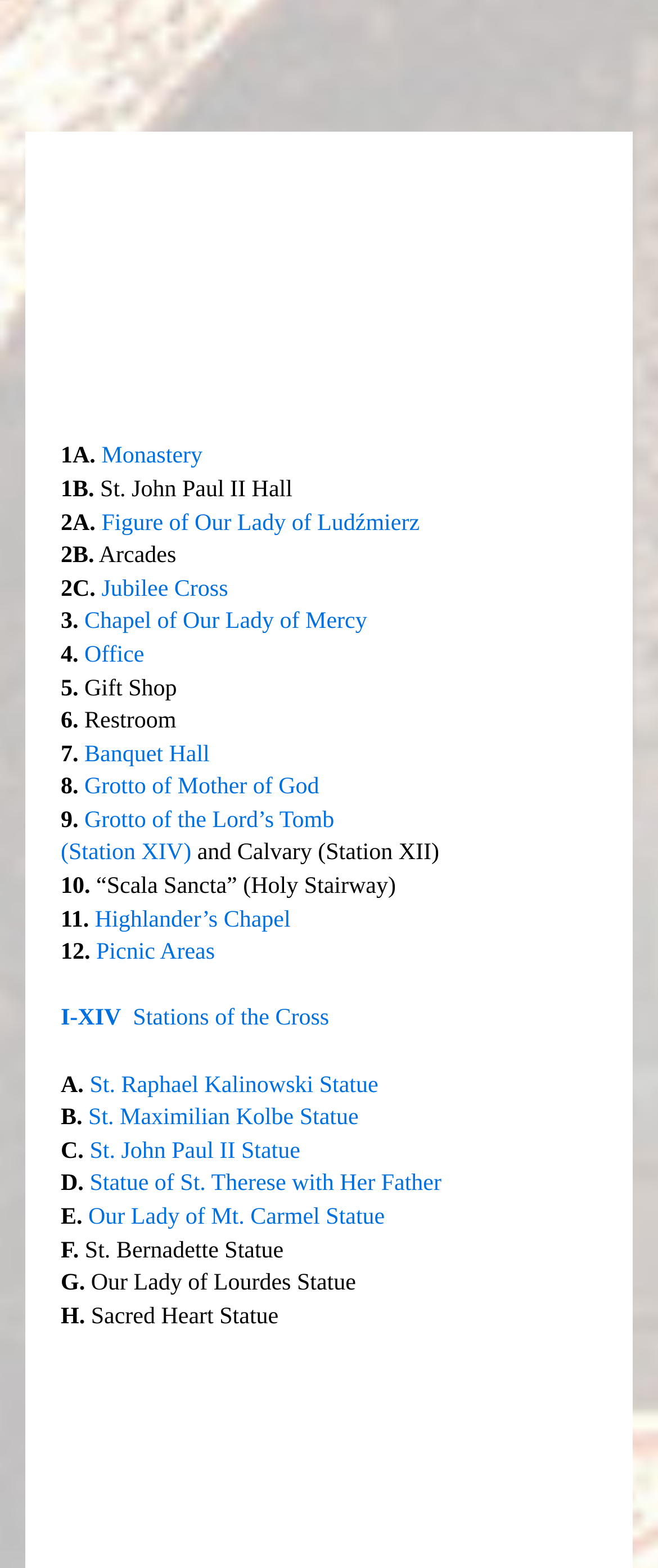Highlight the bounding box coordinates of the element you need to click to perform the following instruction: "View St. Raphael Kalinowski Statue."

[0.136, 0.684, 0.575, 0.7]